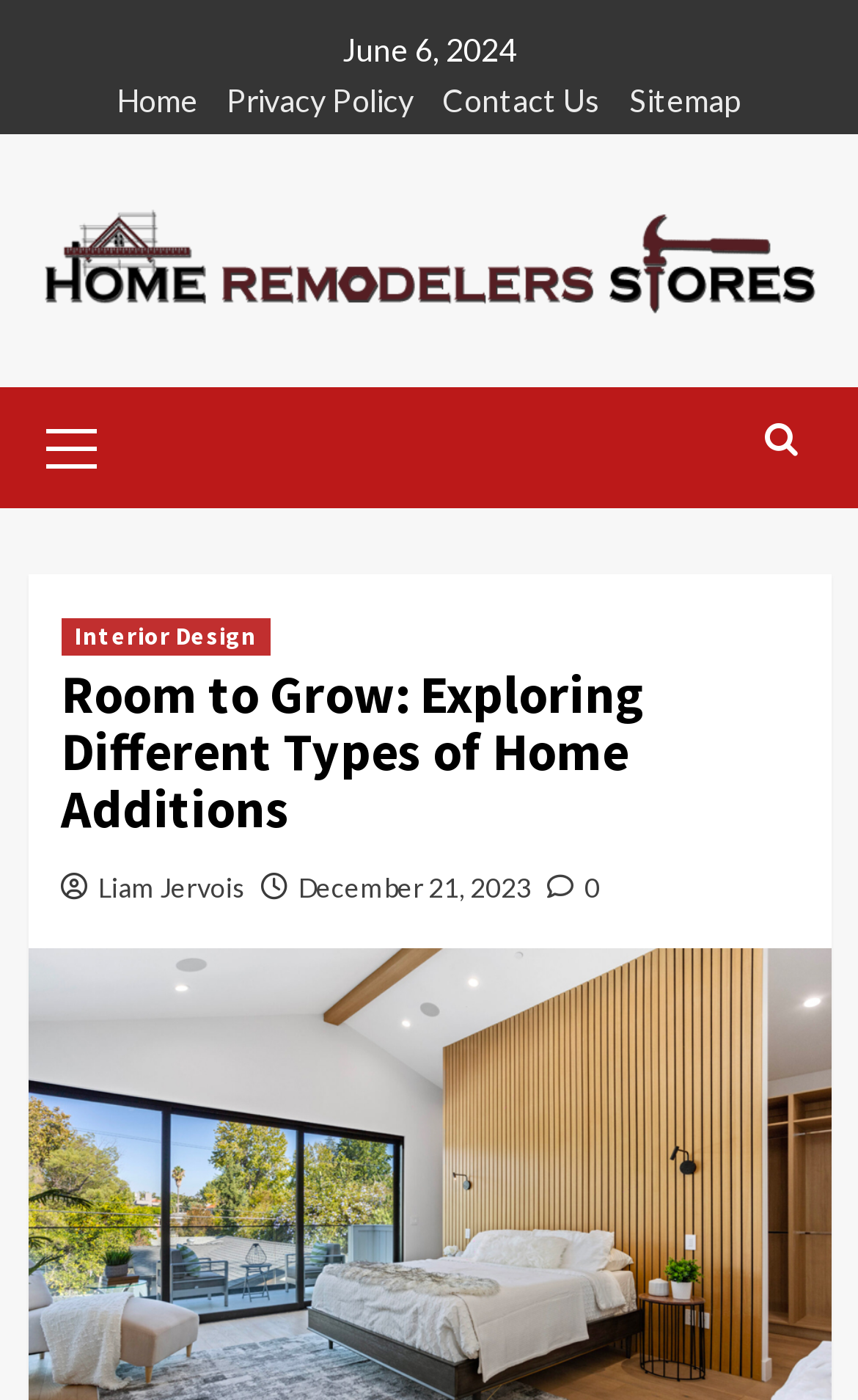Answer this question using a single word or a brief phrase:
How many links are in the primary menu?

1